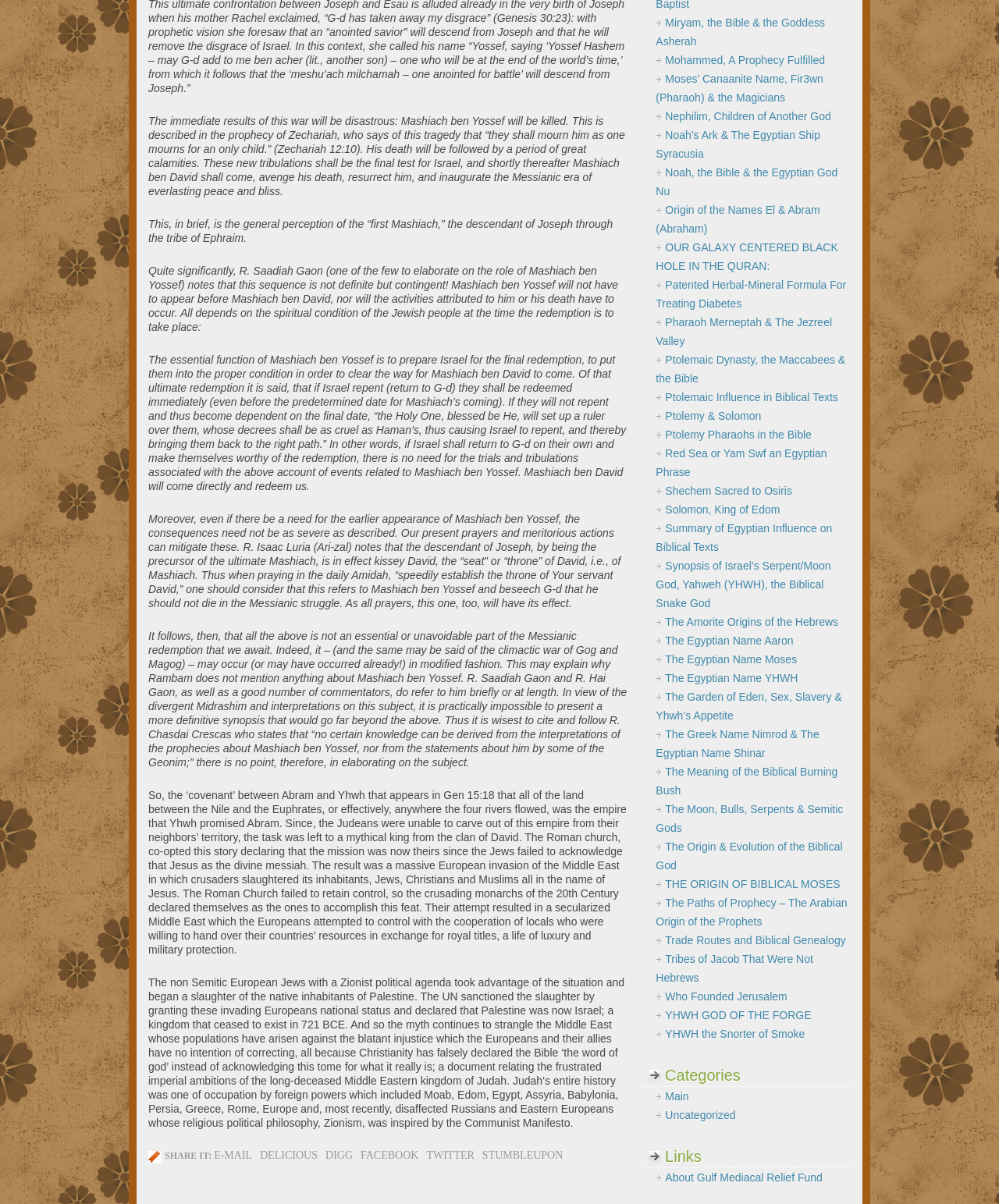Please identify the bounding box coordinates of the element's region that should be clicked to execute the following instruction: "Email this article". The bounding box coordinates must be four float numbers between 0 and 1, i.e., [left, top, right, bottom].

[0.214, 0.955, 0.252, 0.964]